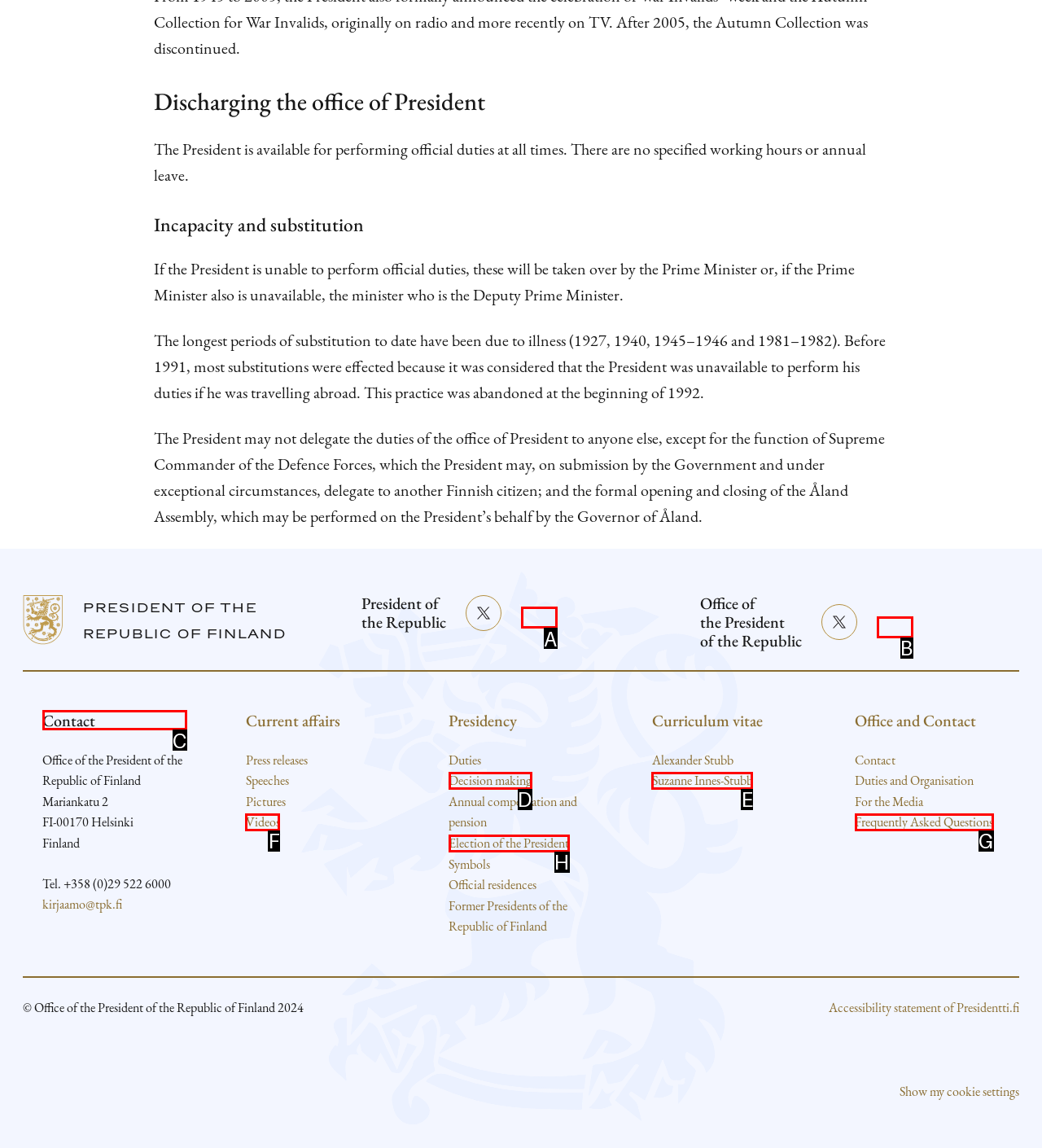Which option should be clicked to complete this task: Contact the Office of the President
Reply with the letter of the correct choice from the given choices.

C